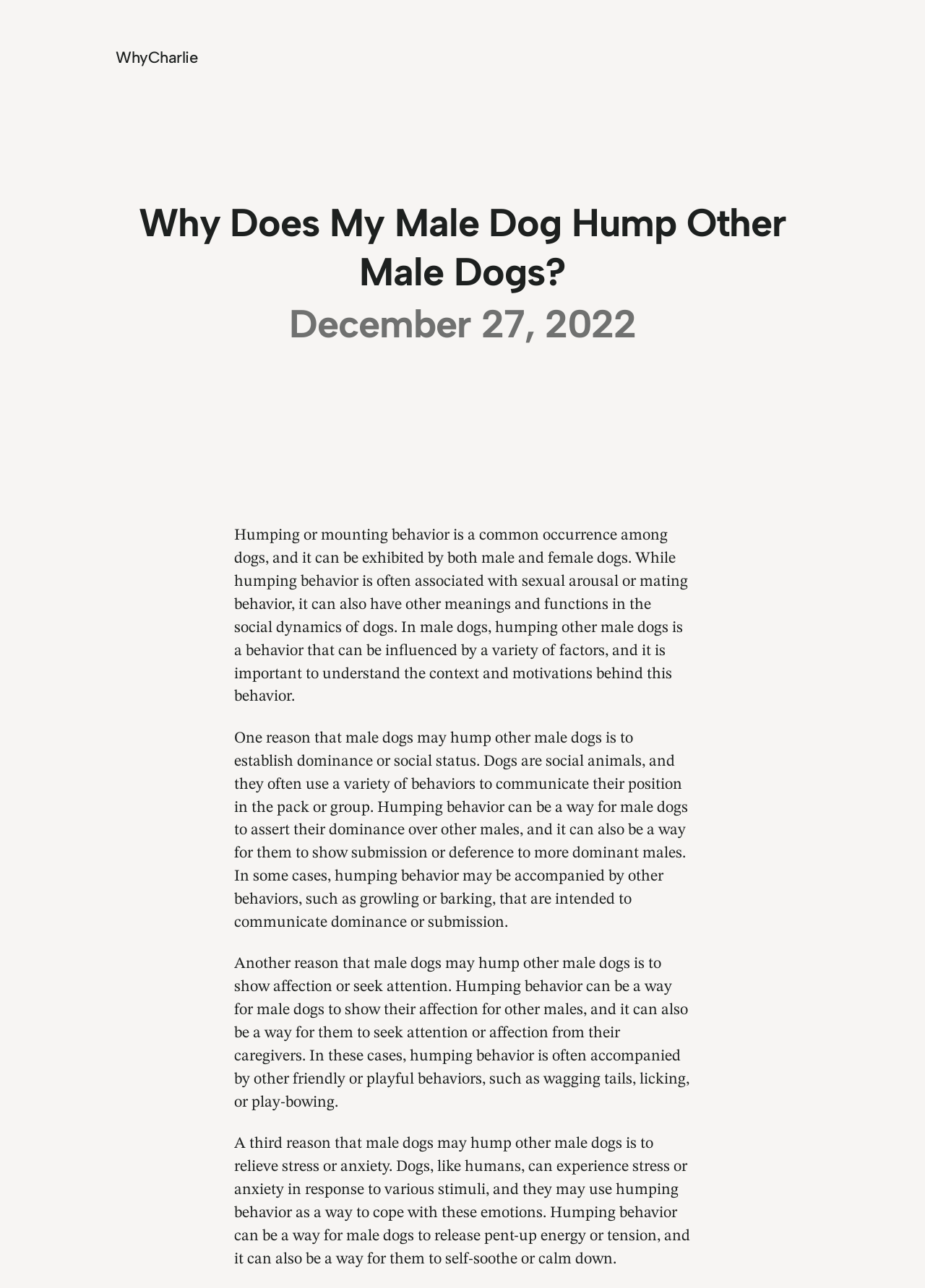Please provide a comprehensive answer to the question based on the screenshot: What do dogs use to communicate their position in the pack?

I found the answer by reading the paragraph that explains why male dogs may hump other male dogs to establish dominance or social status. The paragraph states that dogs are social animals and they often use a variety of behaviors to communicate their position in the pack or group.